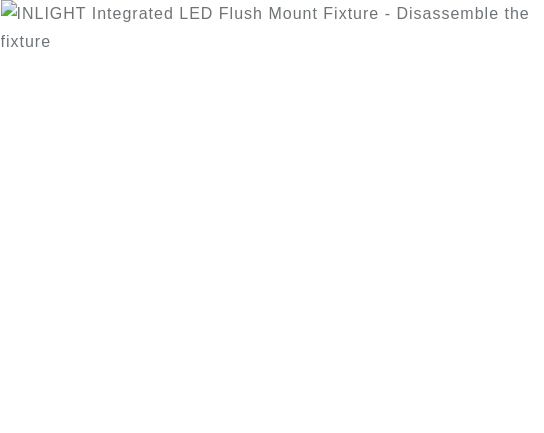Why is safe installation practice emphasized?
Answer with a single word or phrase by referring to the visual content.

To prevent accidents